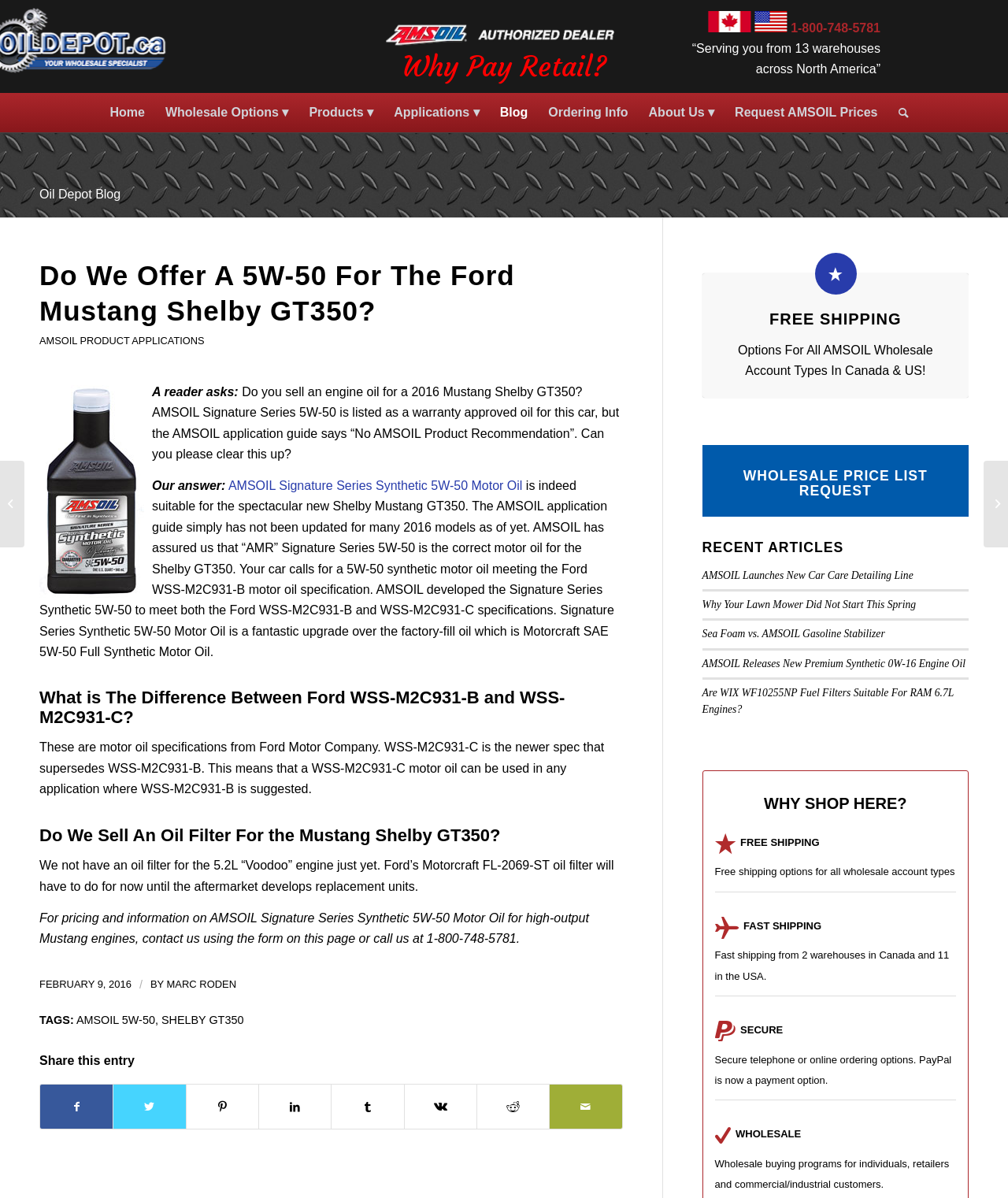Locate the bounding box coordinates of the element you need to click to accomplish the task described by this instruction: "Read the blog post".

[0.039, 0.156, 0.12, 0.168]